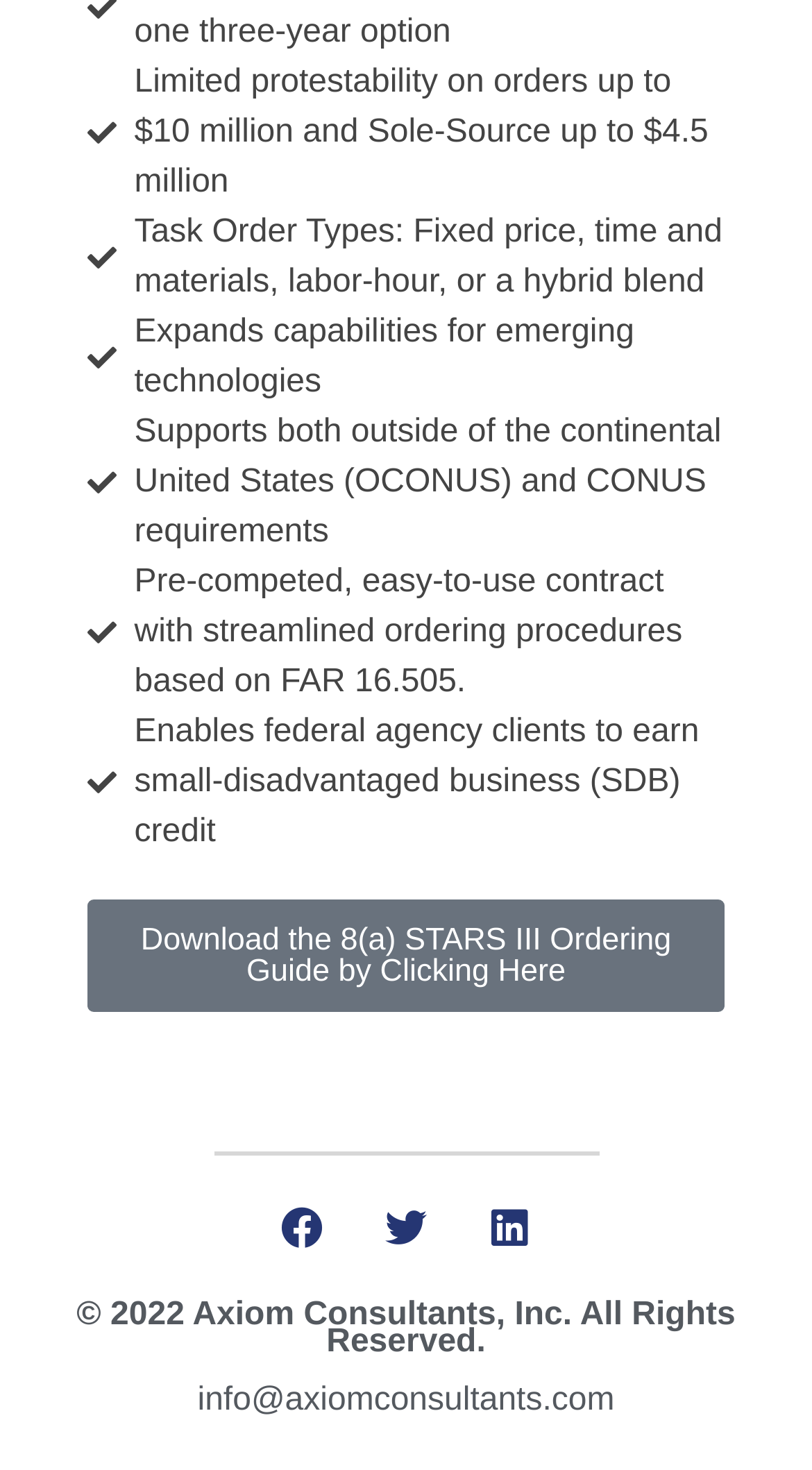Find the bounding box coordinates for the HTML element described as: "June 12, 2024". The coordinates should consist of four float values between 0 and 1, i.e., [left, top, right, bottom].

None